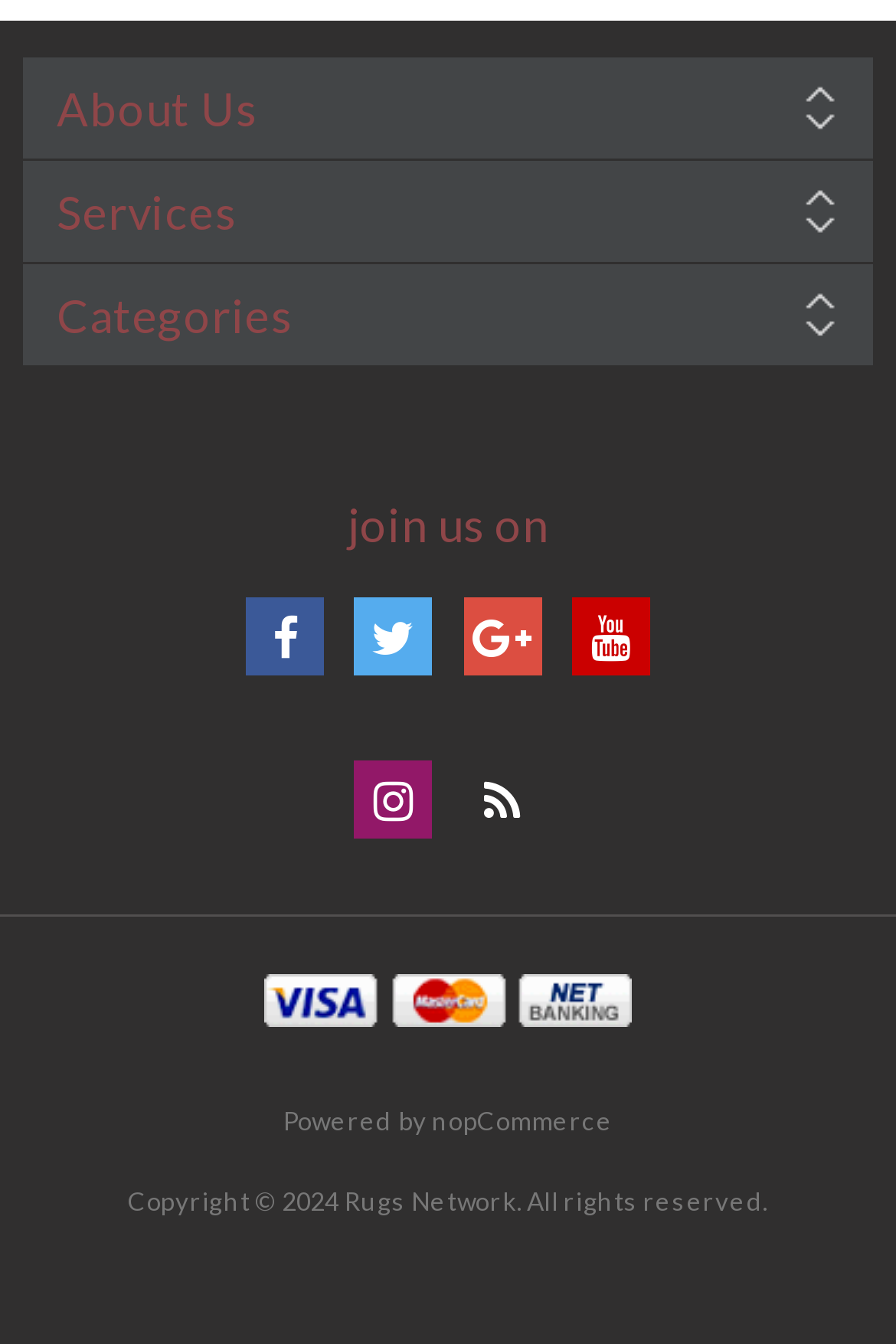Specify the bounding box coordinates of the area to click in order to follow the given instruction: "Go to YouTube."

[0.638, 0.444, 0.725, 0.503]